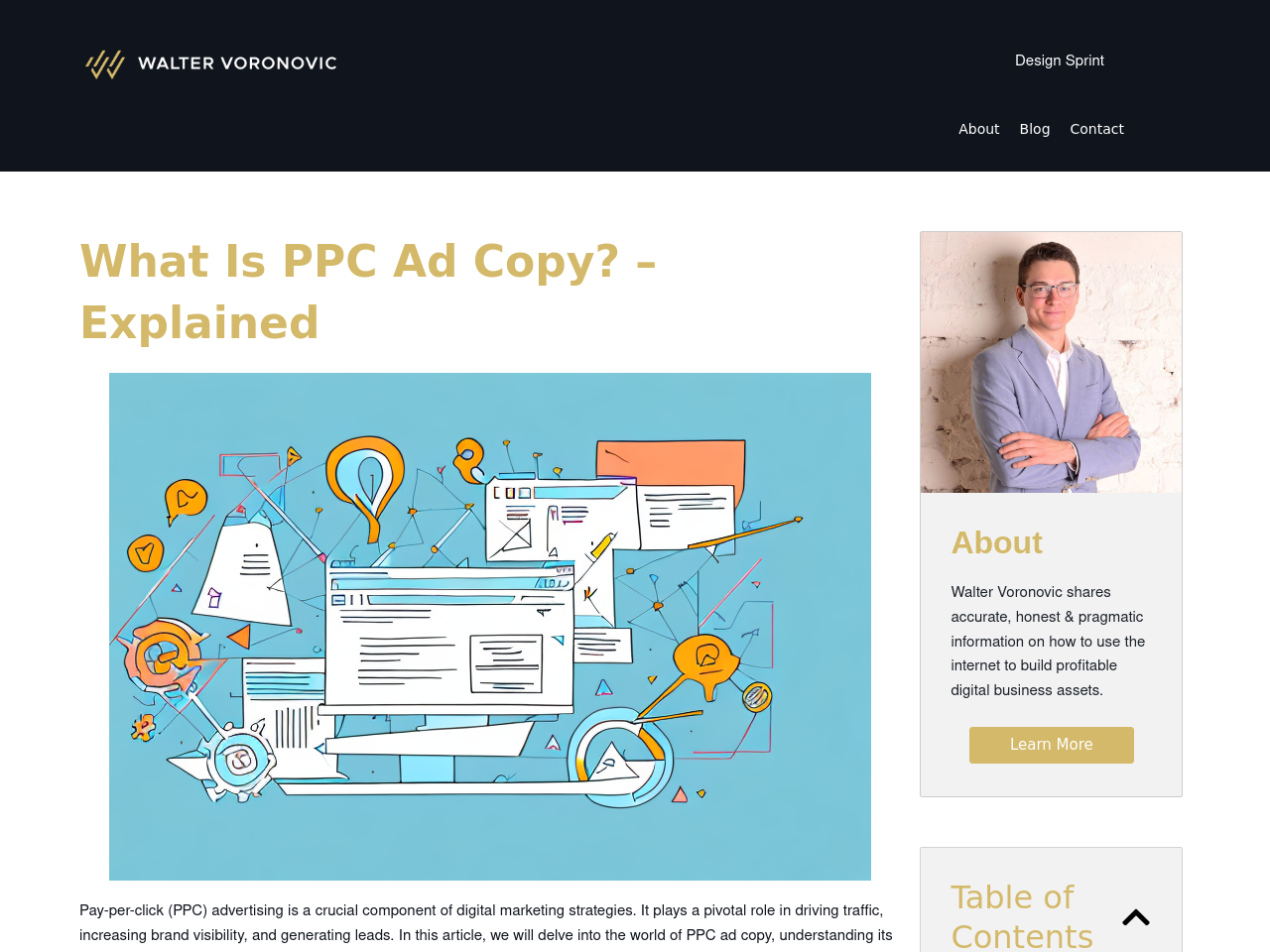Using floating point numbers between 0 and 1, provide the bounding box coordinates in the format (top-left x, top-left y, bottom-right x, bottom-right y). Locate the UI element described here: alt="waltervoronovic.com logo"

[0.062, 0.047, 0.27, 0.09]